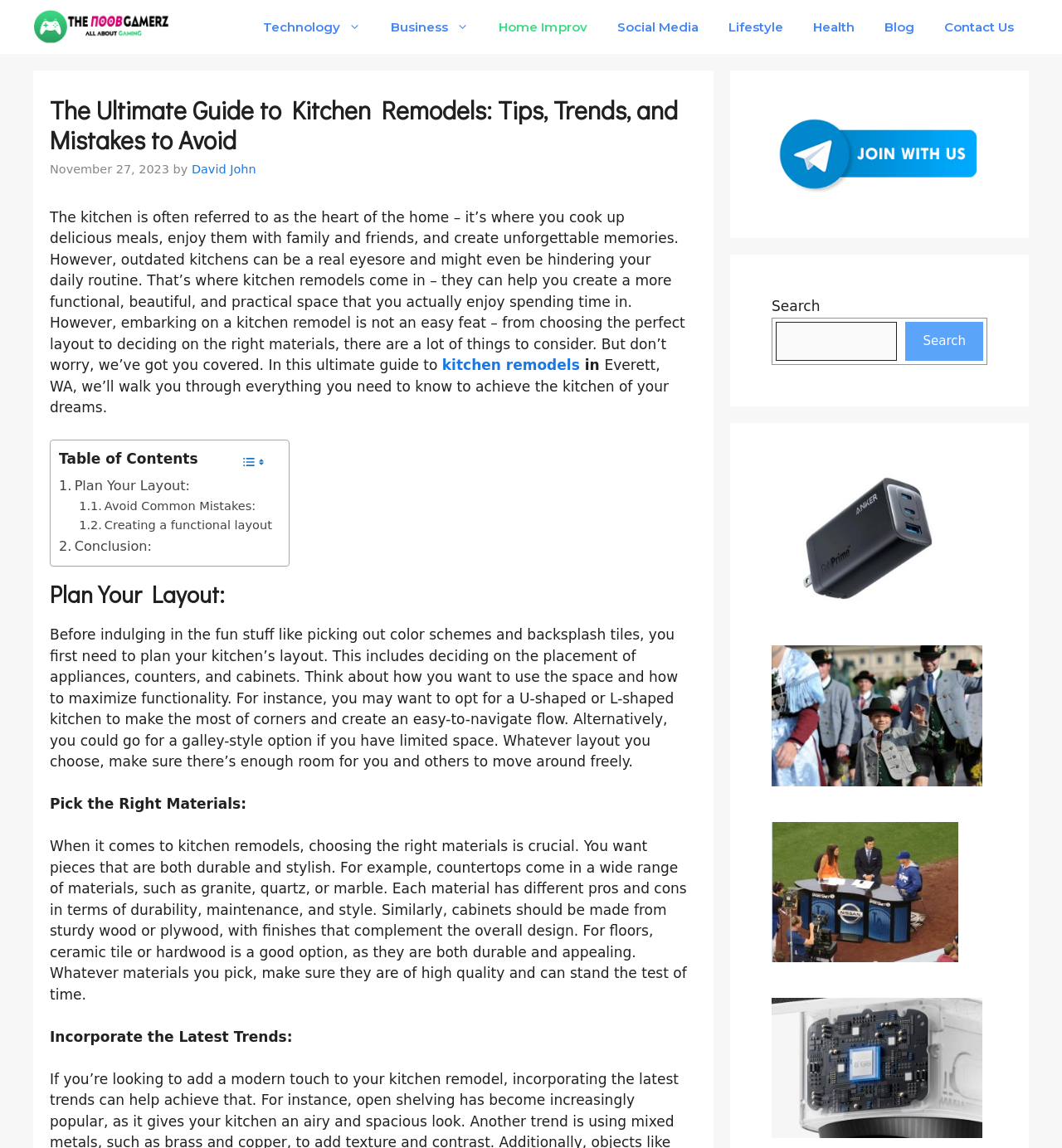What is the main topic of this webpage?
Refer to the image and provide a one-word or short phrase answer.

Kitchen remodels